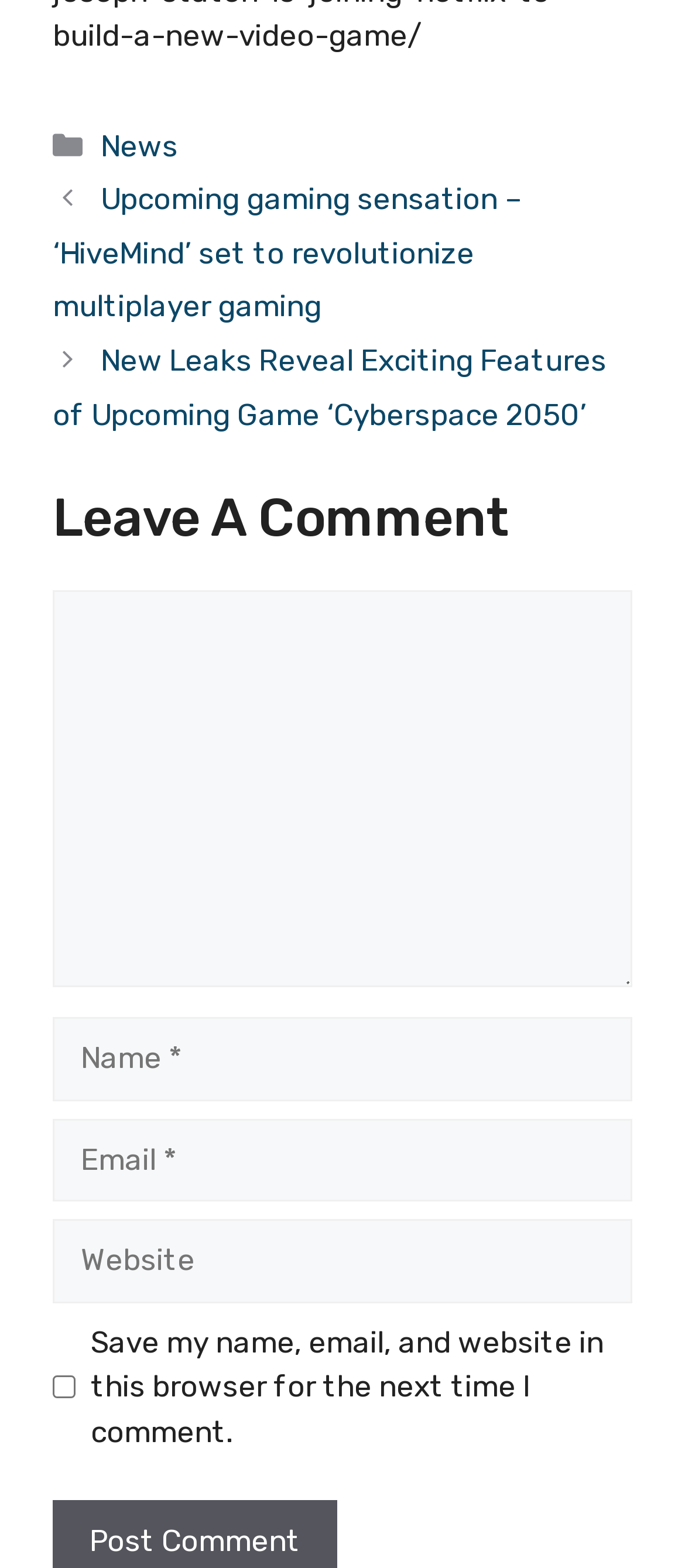What is the label of the first textbox?
Using the image as a reference, give a one-word or short phrase answer.

Comment